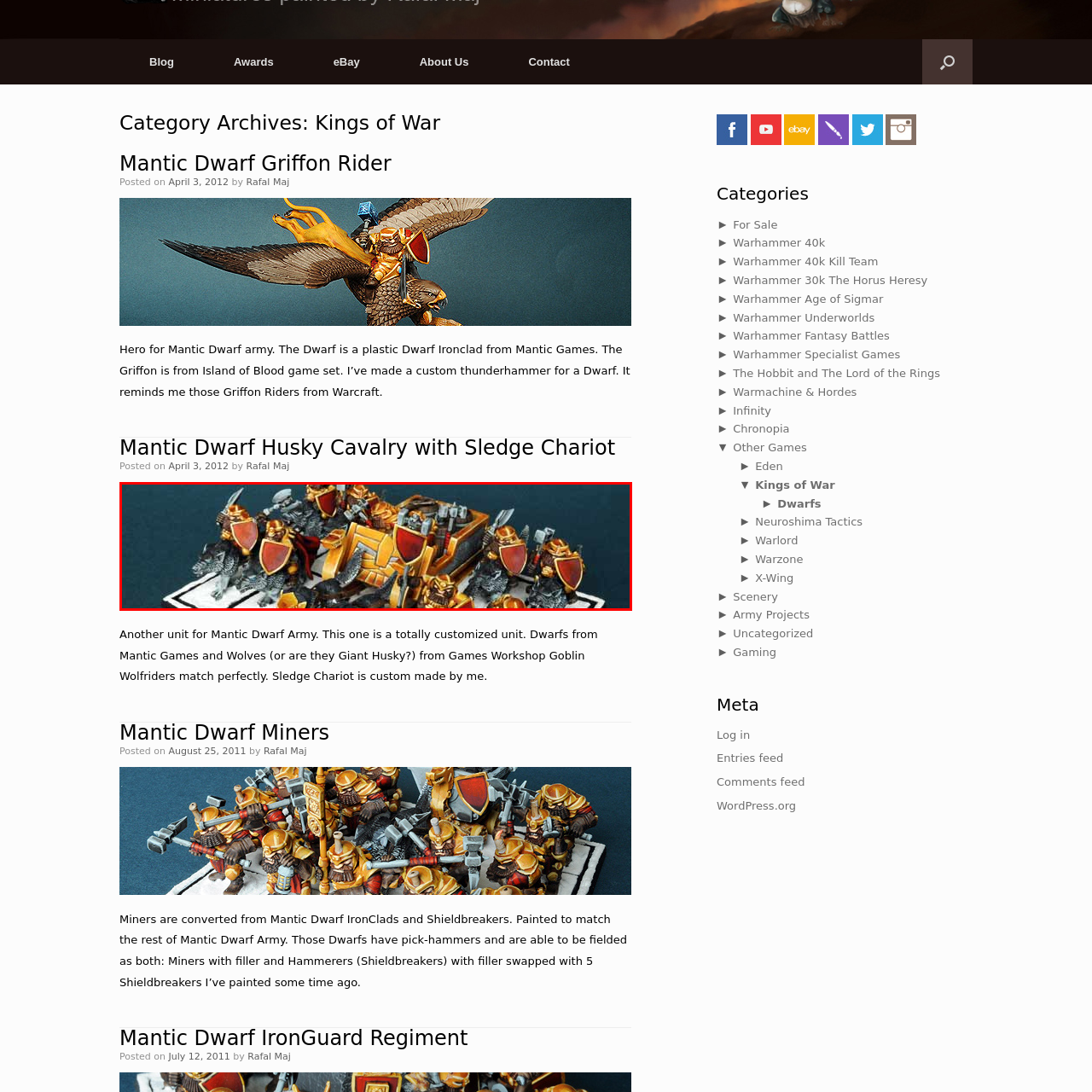Observe the image segment inside the red bounding box and answer concisely with a single word or phrase: What does the unit represent?

Dwarven design and fierce lineage